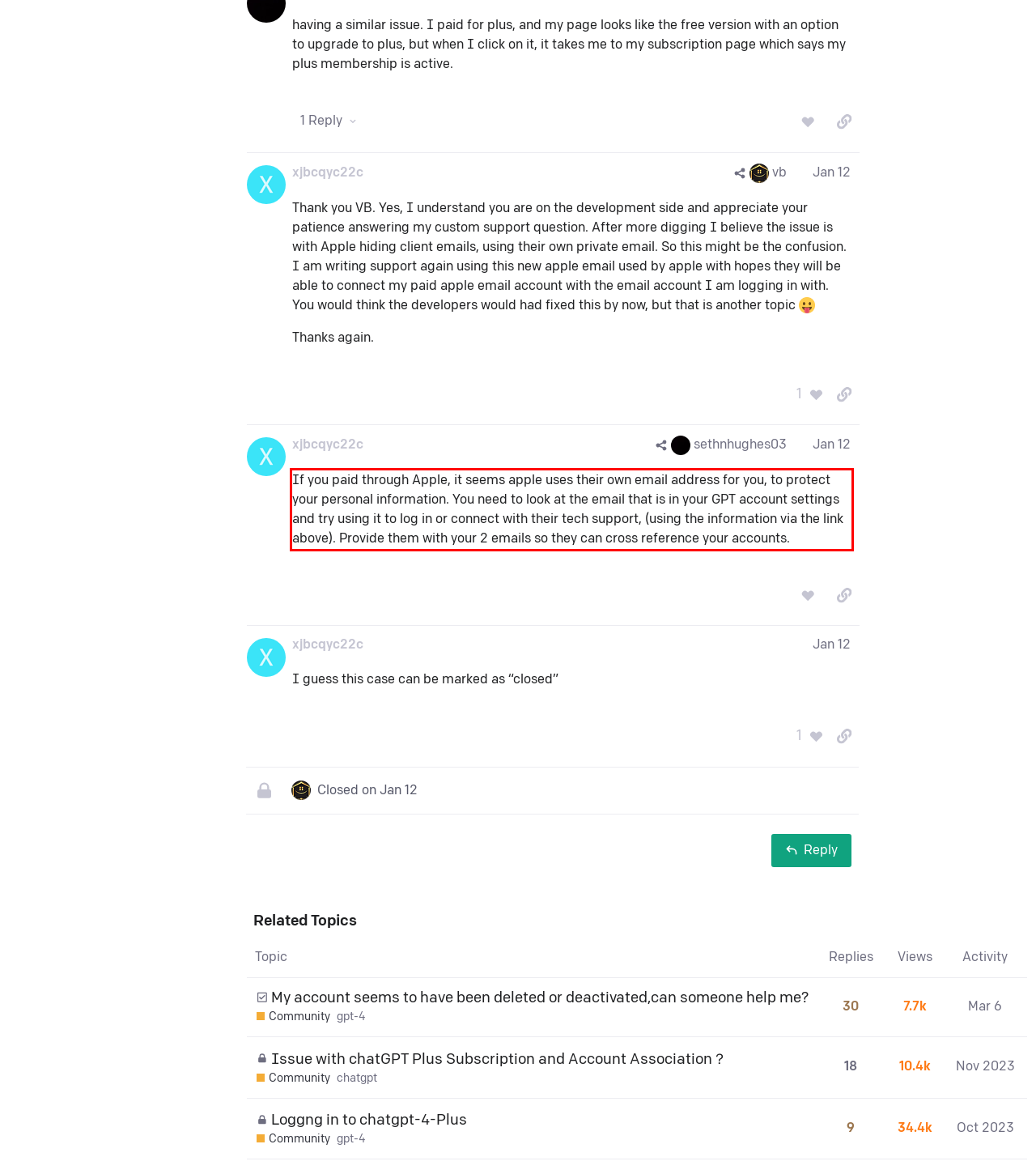Observe the screenshot of the webpage that includes a red rectangle bounding box. Conduct OCR on the content inside this red bounding box and generate the text.

If you paid through Apple, it seems apple uses their own email address for you, to protect your personal information. You need to look at the email that is in your GPT account settings and try using it to log in or connect with their tech support, (using the information via the link above). Provide them with your 2 emails so they can cross reference your accounts.